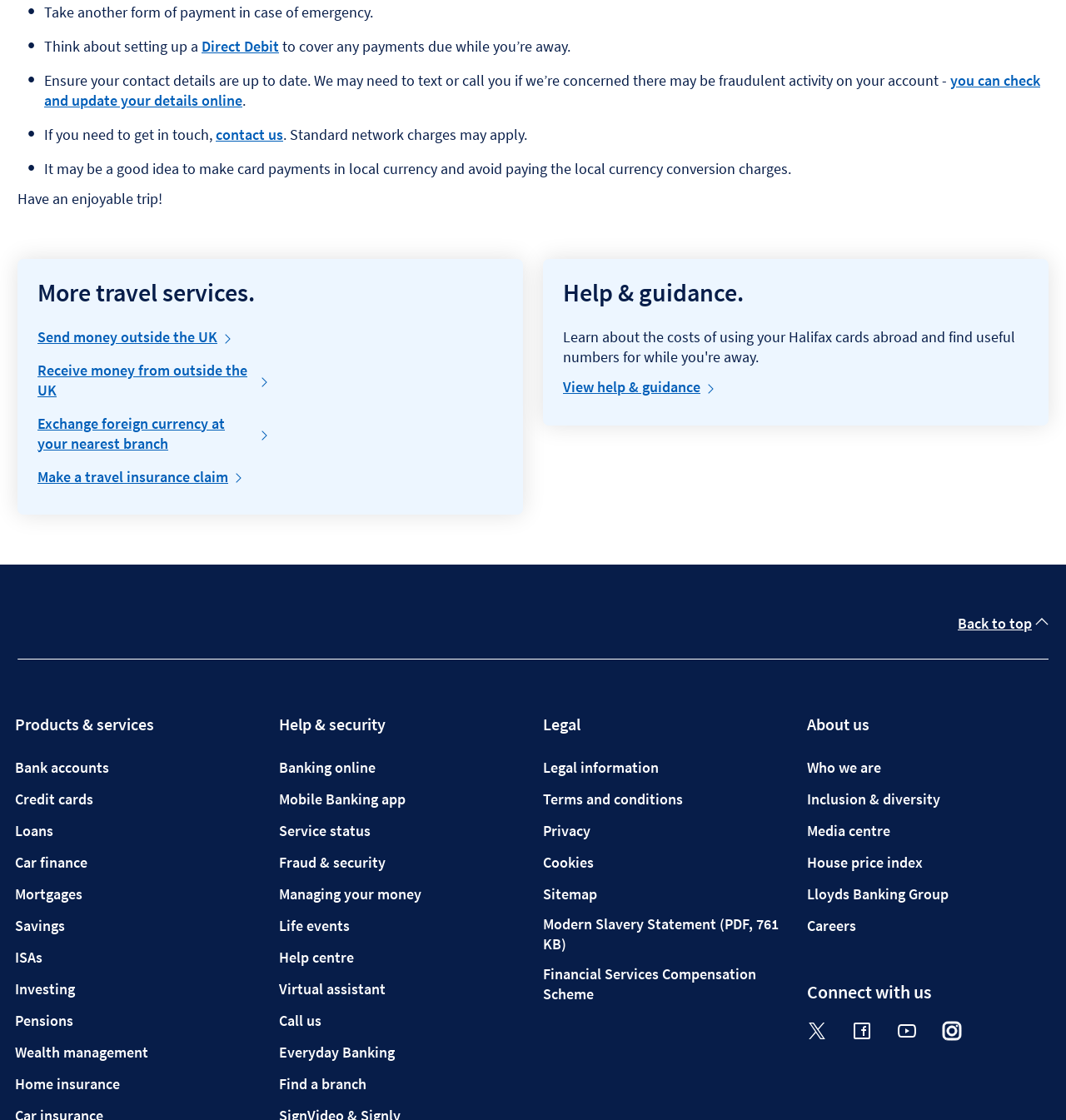What is the last item in the 'Help & security' section?
Could you give a comprehensive explanation in response to this question?

The last item in the 'Help & security' section is 'Find a branch', which is a link that allows users to locate a branch of the bank.